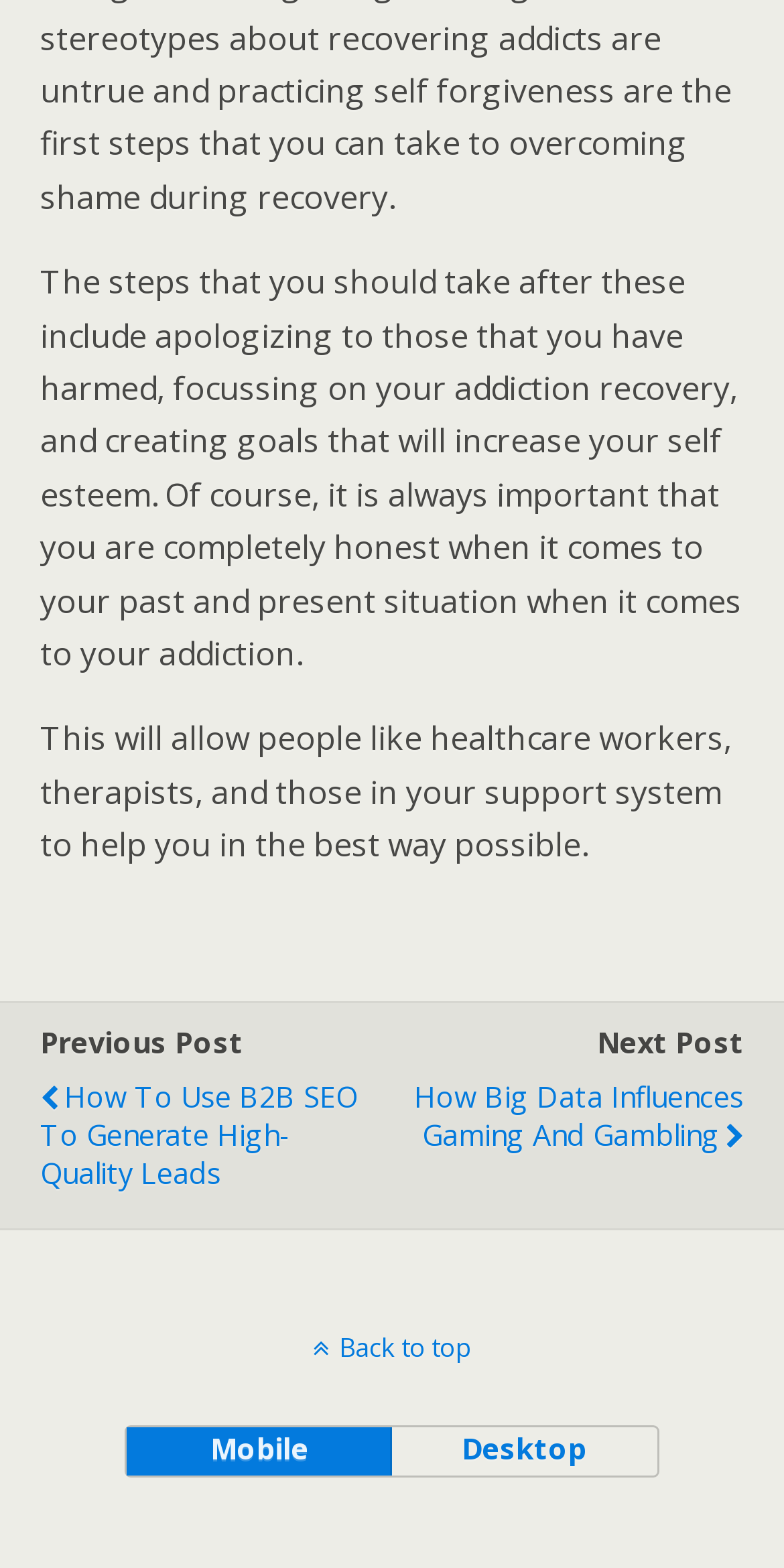Give a one-word or one-phrase response to the question: 
What is the function of the 'Back to top' link?

To go back to top